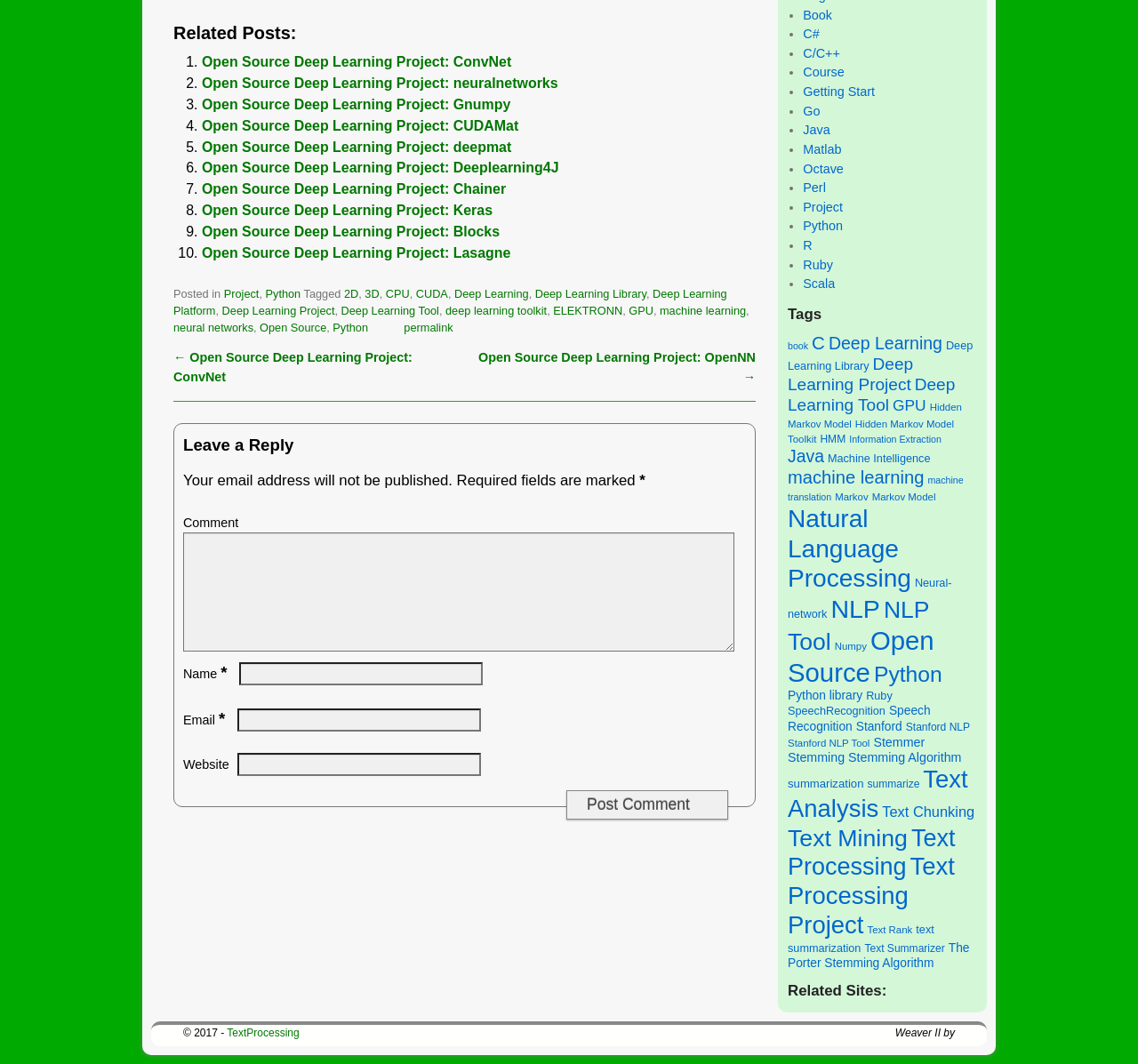Determine the bounding box coordinates of the clickable element necessary to fulfill the instruction: "Click on the link 'Post navigation'". Provide the coordinates as four float numbers within the 0 to 1 range, i.e., [left, top, right, bottom].

[0.152, 0.328, 0.25, 0.349]